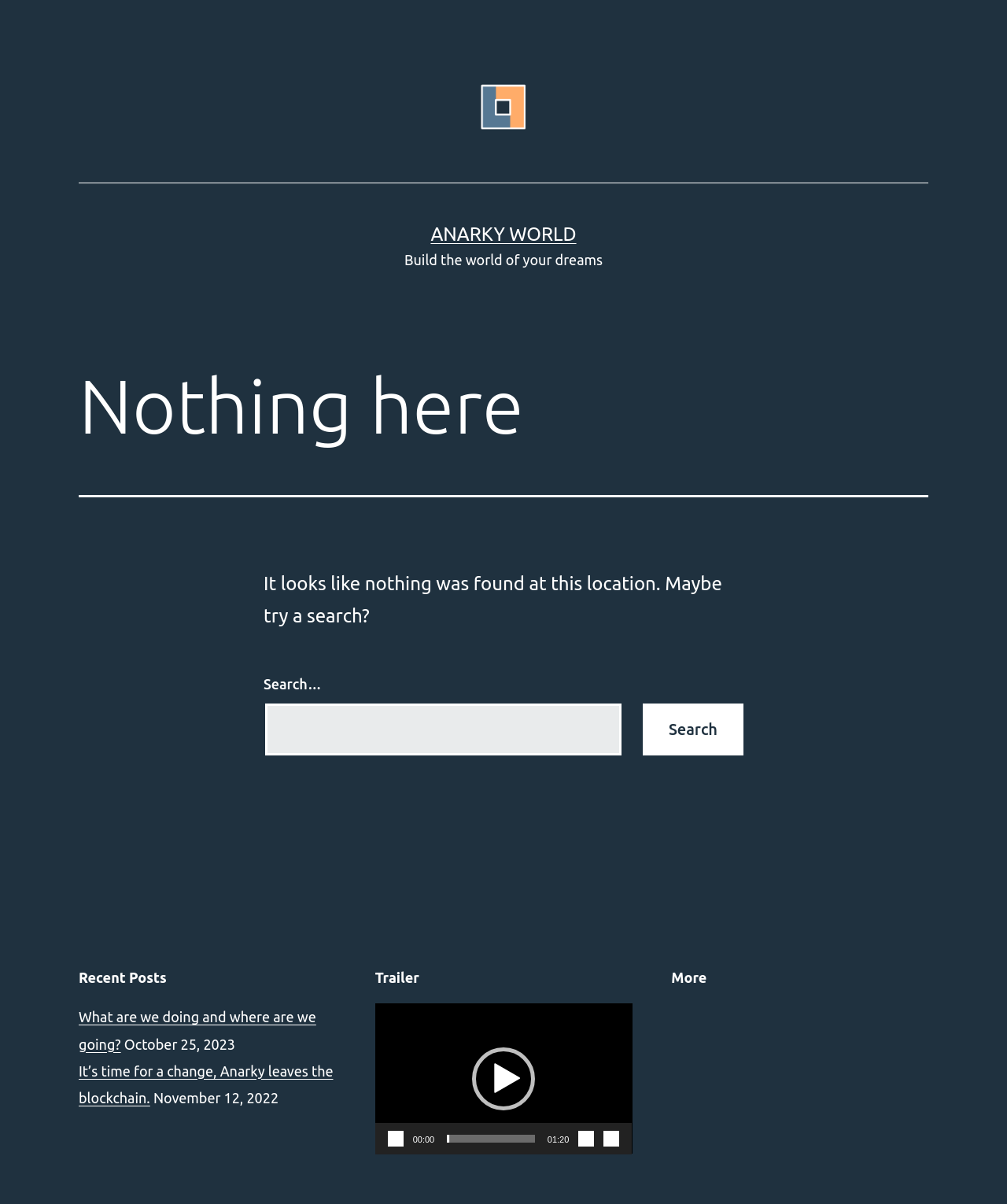What is the current page?
Examine the image and give a concise answer in one word or a short phrase.

Page not found